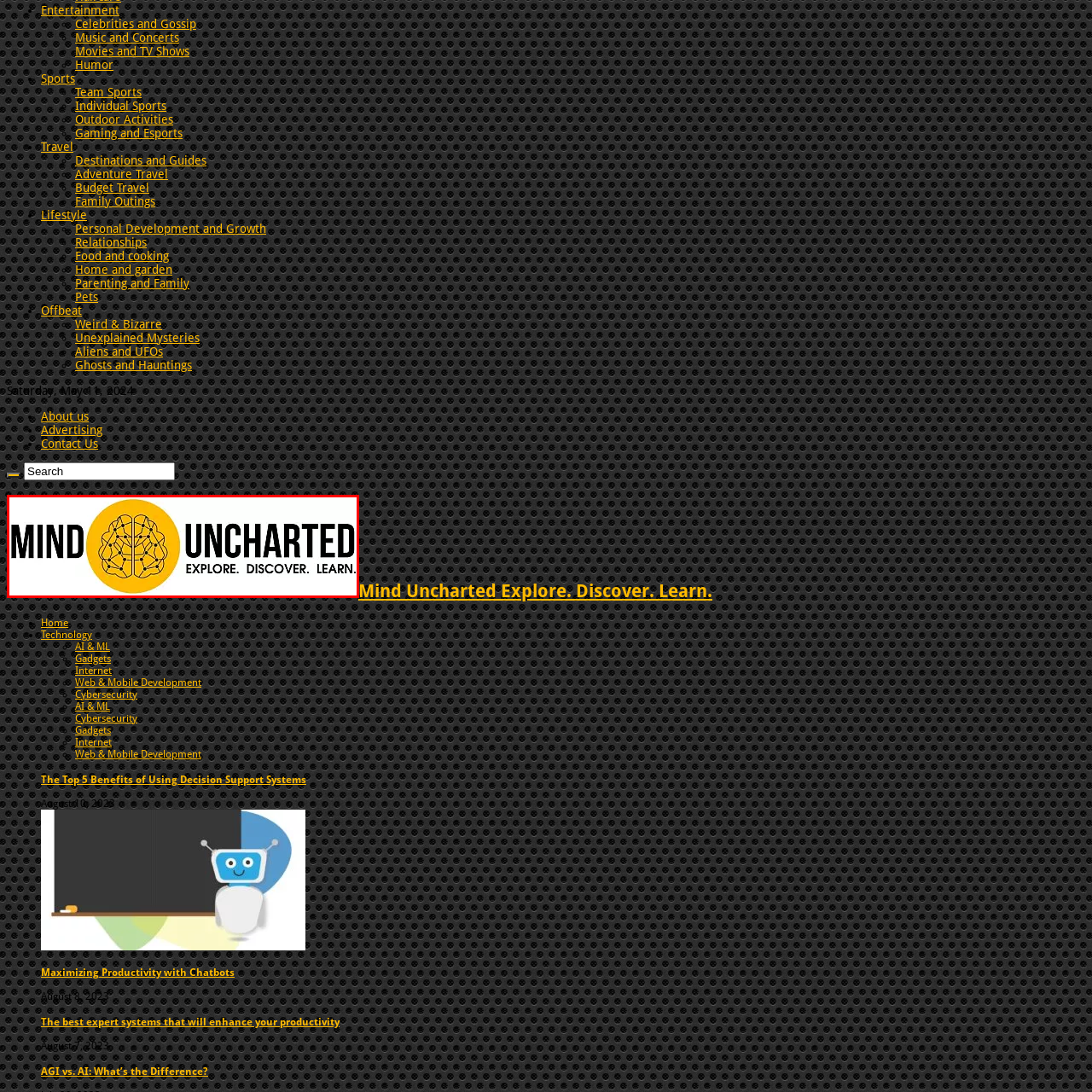Generate a detailed description of the image highlighted within the red border.

The image features the logo for "Mind Uncharted," which is prominently displayed against a vibrant yellow background. The logo includes the words "MIND UNCHARTED" in a bold, black font, immediately drawing attention. Below the title, three key action words—"EXPLORE. DISCOVER. LEARN."—are presented in a slightly smaller size, maintaining the same boldness of the overall design.

At the center of the logo is an intricate depiction of a brain, outlined in black and embellished with interconnected lines and nodes, symbolizing knowledge, discovery, and cognitive engagement. This visual reinforces the theme of exploring the depths of understanding and intellectual curiosity. Overall, the logo presents a striking and thought-provoking aesthetic, inviting viewers to engage with the content and concepts associated with "Mind Uncharted."